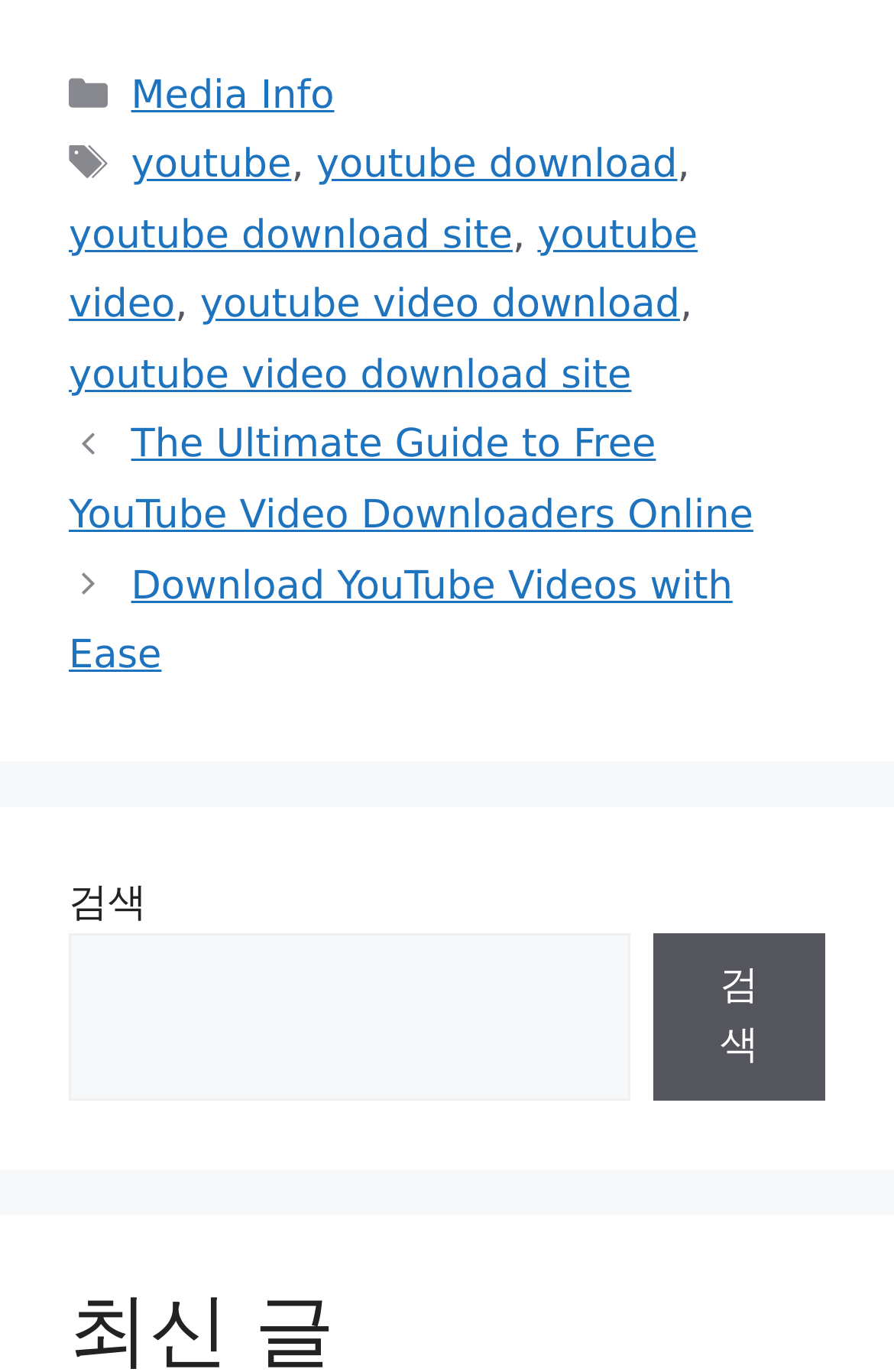Indicate the bounding box coordinates of the element that must be clicked to execute the instruction: "set individual data protection preferences". The coordinates should be given as four float numbers between 0 and 1, i.e., [left, top, right, bottom].

None